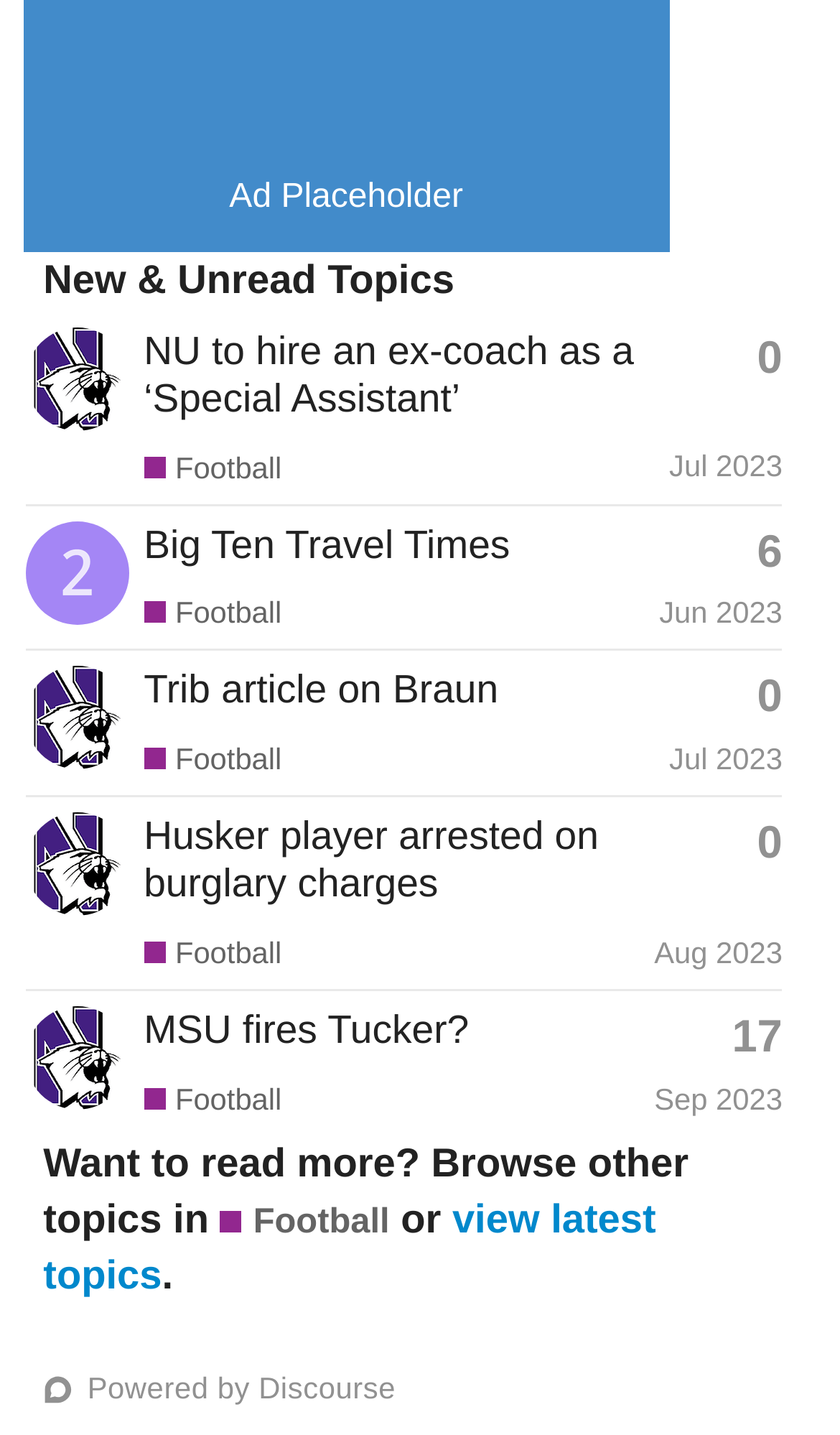Please locate the clickable area by providing the bounding box coordinates to follow this instruction: "Click SERVICES".

None